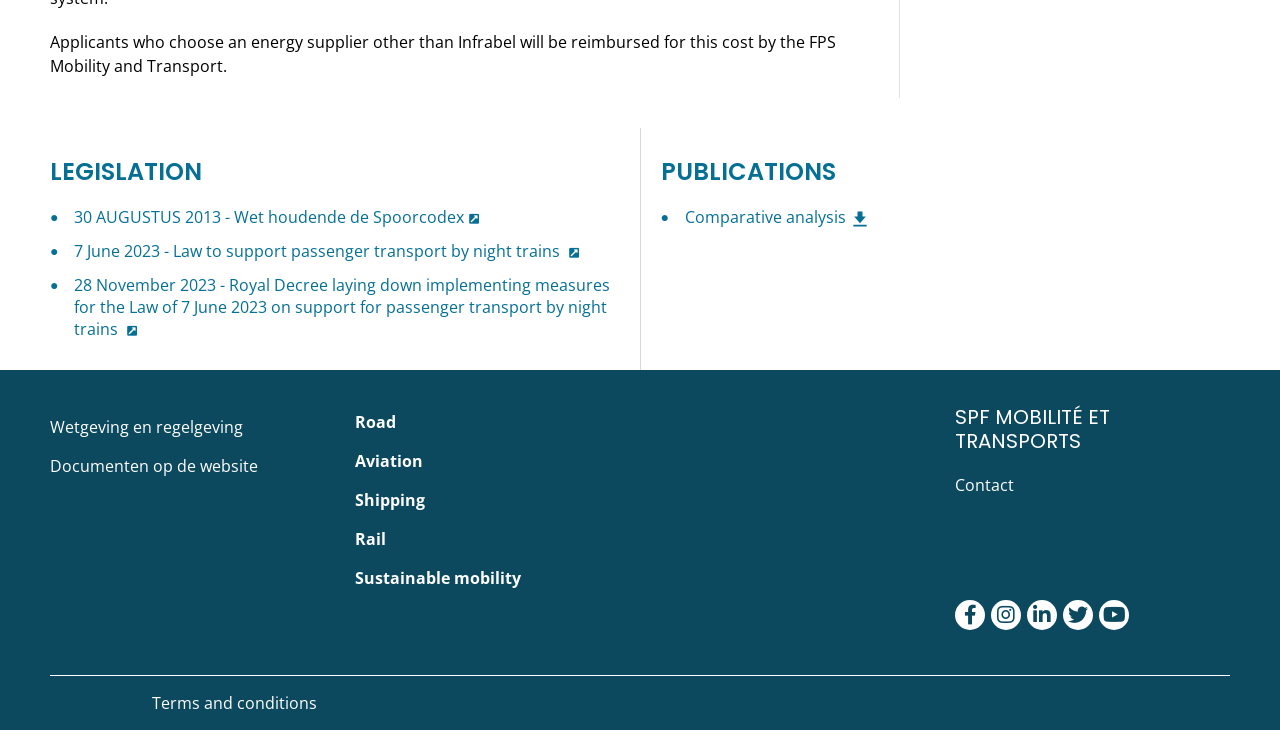Identify the bounding box coordinates of the area you need to click to perform the following instruction: "Click on the 'Contact' link".

[0.746, 0.641, 0.961, 0.688]